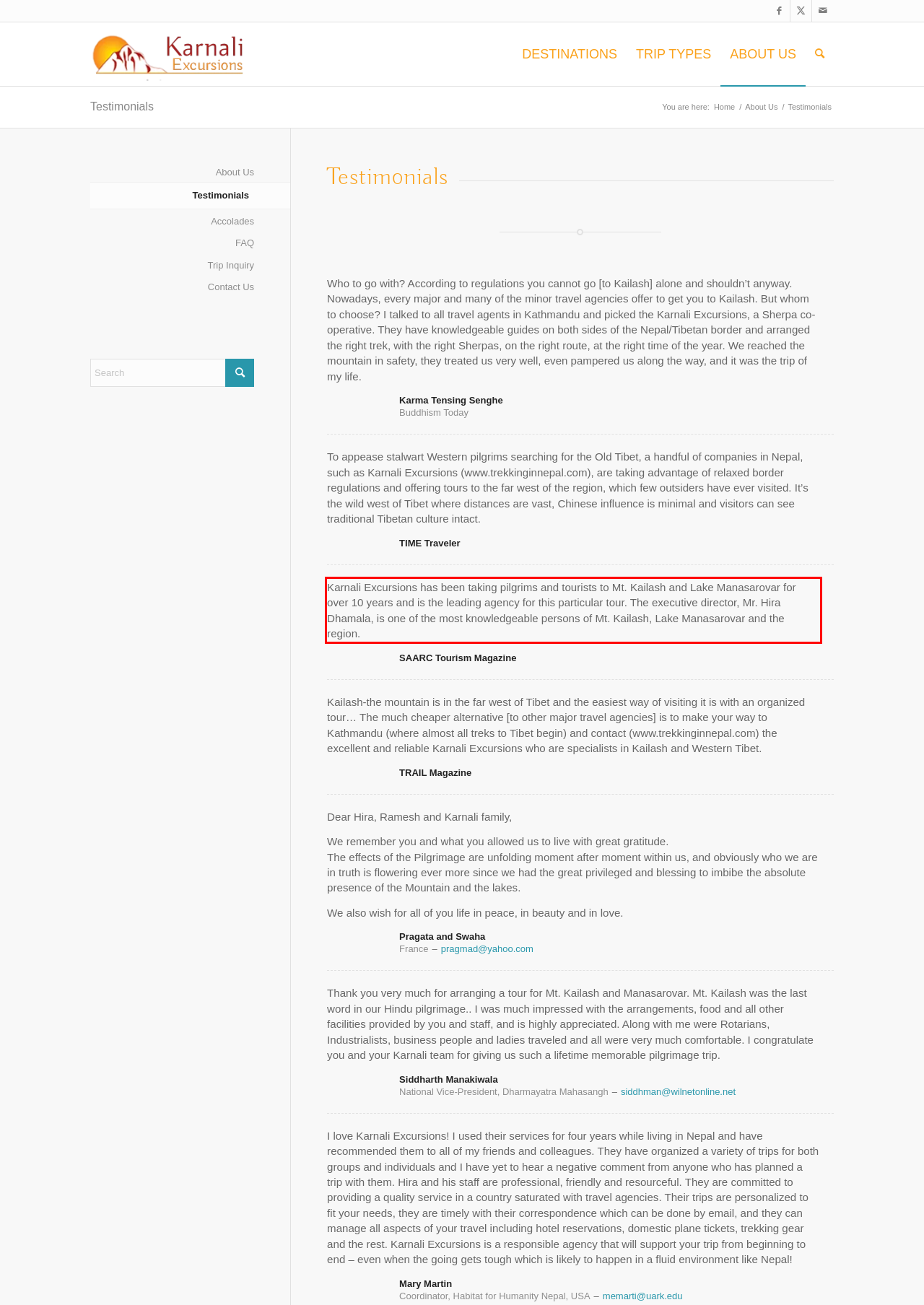You are given a webpage screenshot with a red bounding box around a UI element. Extract and generate the text inside this red bounding box.

Karnali Excursions has been taking pilgrims and tourists to Mt. Kailash and Lake Manasarovar for over 10 years and is the leading agency for this particular tour. The executive director, Mr. Hira Dhamala, is one of the most knowledgeable persons of Mt. Kailash, Lake Manasarovar and the region.